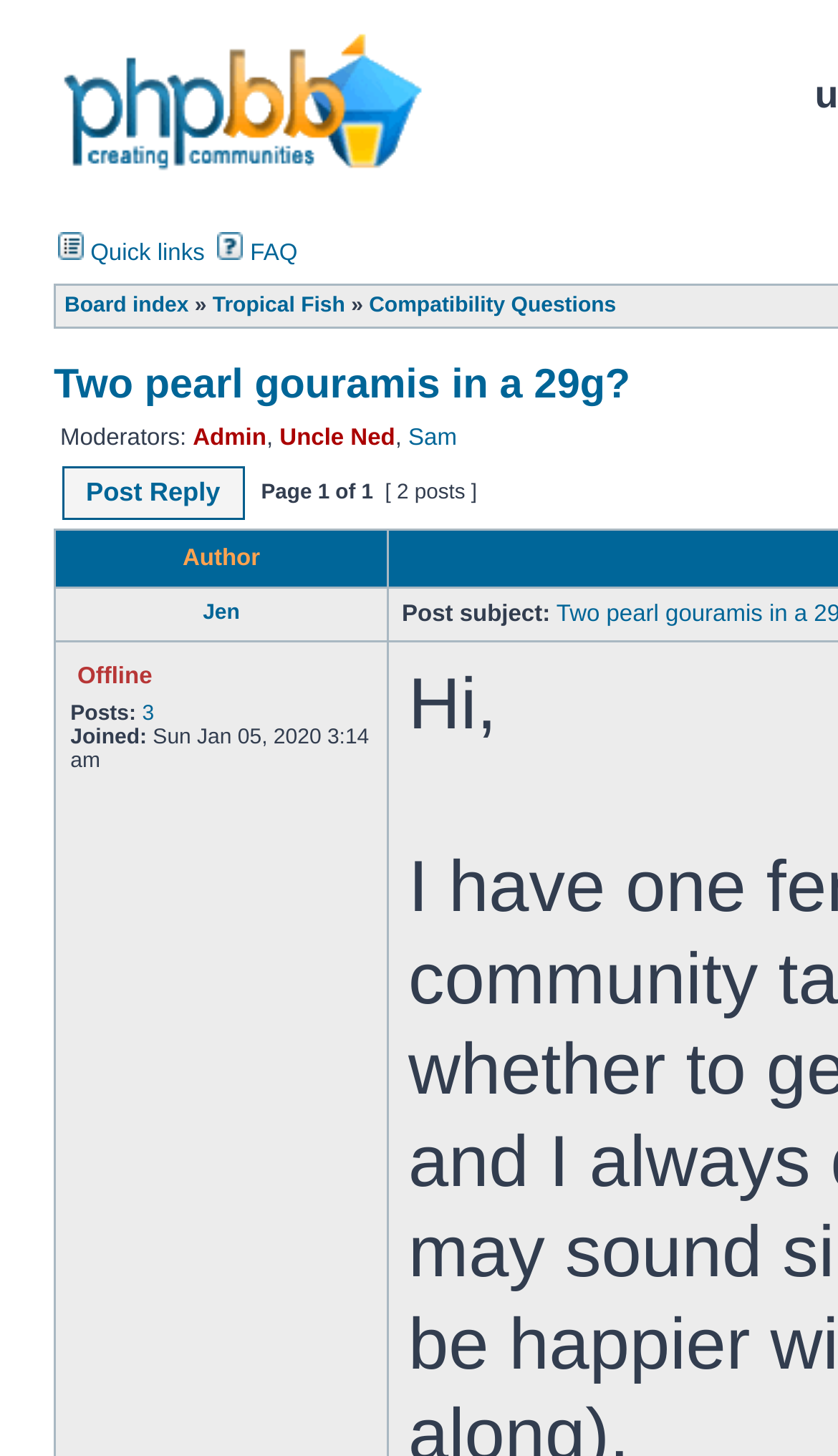Give a concise answer of one word or phrase to the question: 
How many posts does Jen have?

3